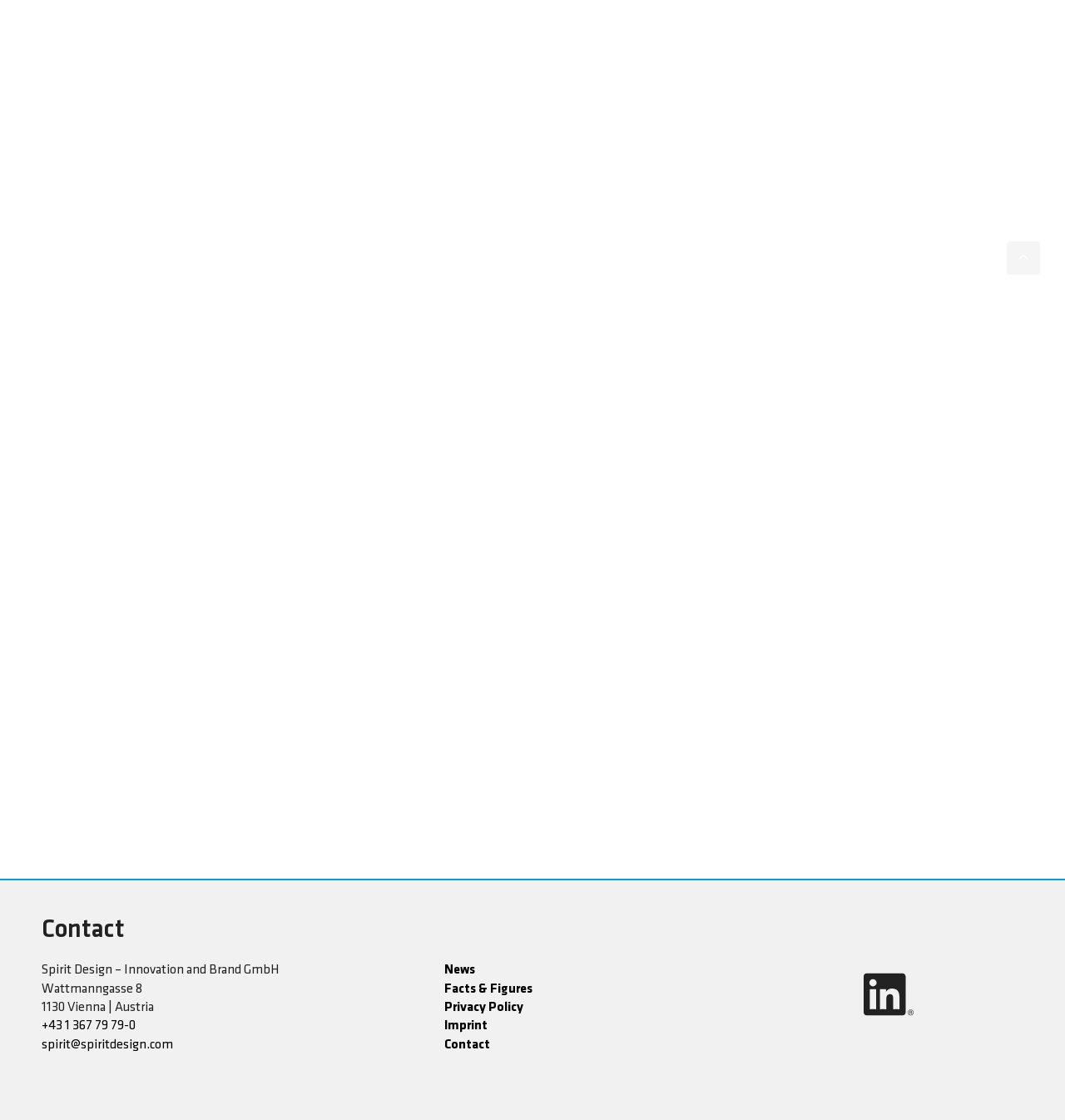Pinpoint the bounding box coordinates of the clickable element needed to complete the instruction: "Go to the News page". The coordinates should be provided as four float numbers between 0 and 1: [left, top, right, bottom].

[0.417, 0.859, 0.446, 0.873]